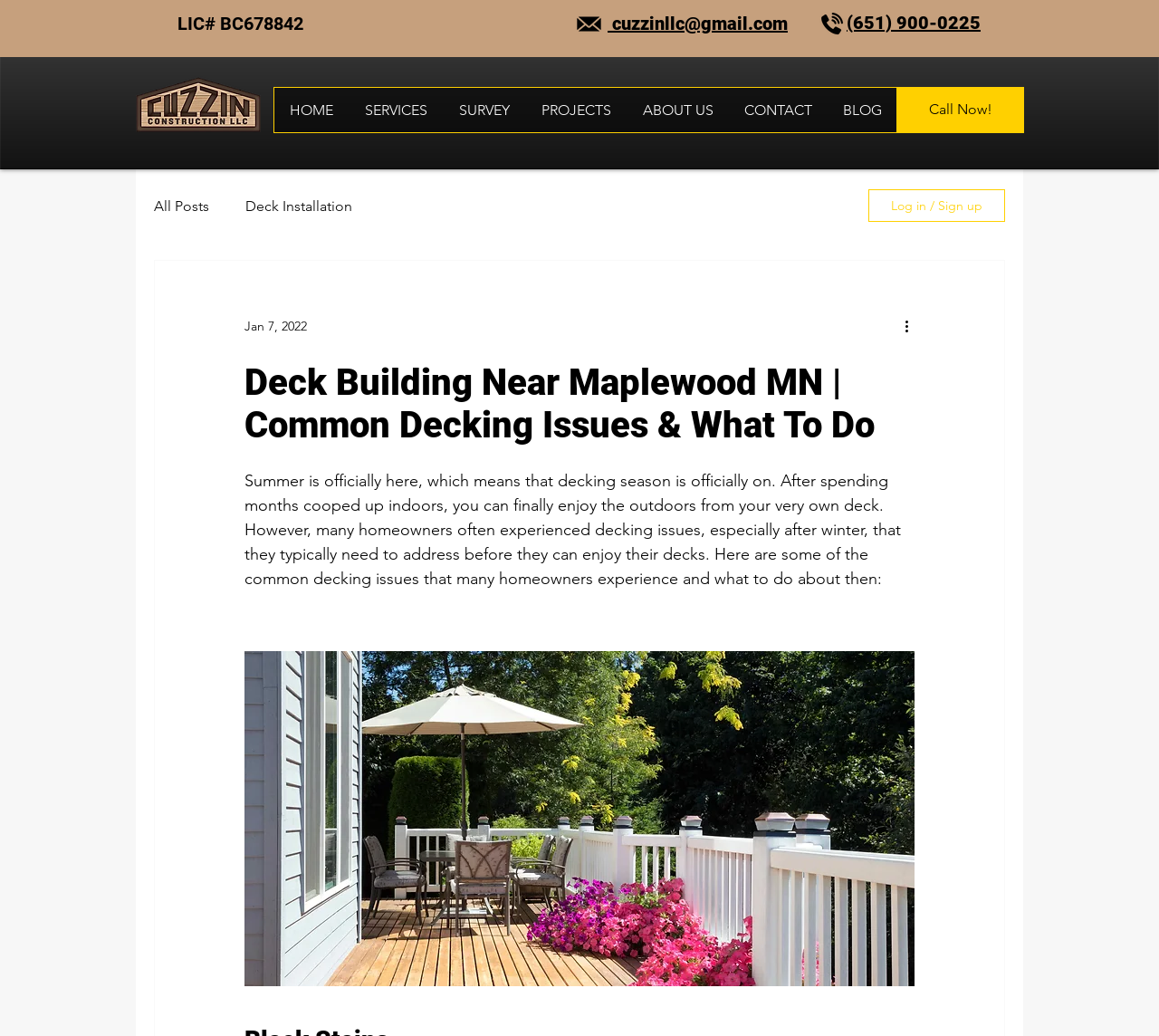Determine the bounding box coordinates for the area you should click to complete the following instruction: "Click the 'Deck Building Near Maplewood MN' button".

[0.211, 0.628, 0.789, 0.952]